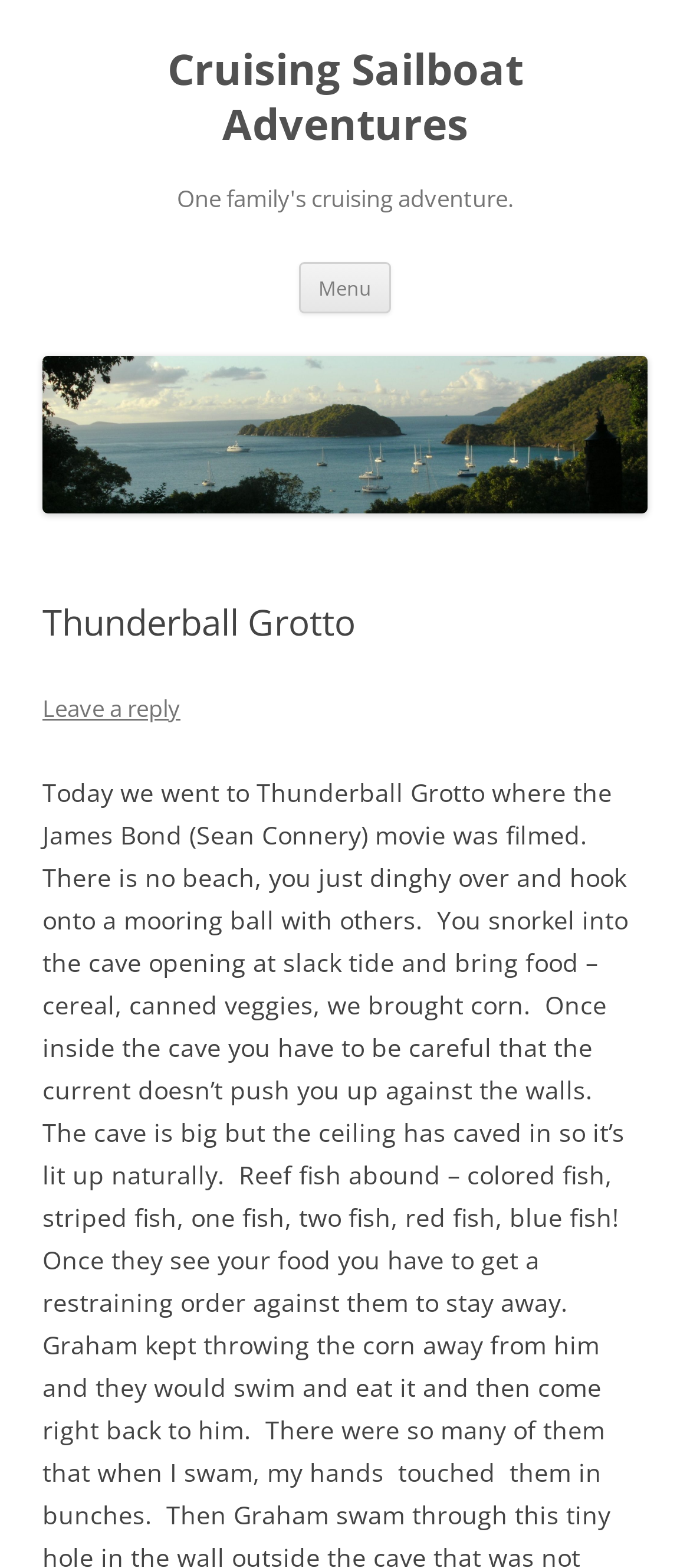What type of adventure is described on this webpage?
Kindly give a detailed and elaborate answer to the question.

Based on the webpage's content, specifically the heading 'Cruising Sailboat Adventures' and the image with the same description, it can be inferred that the webpage is about a family's sailboat adventure.